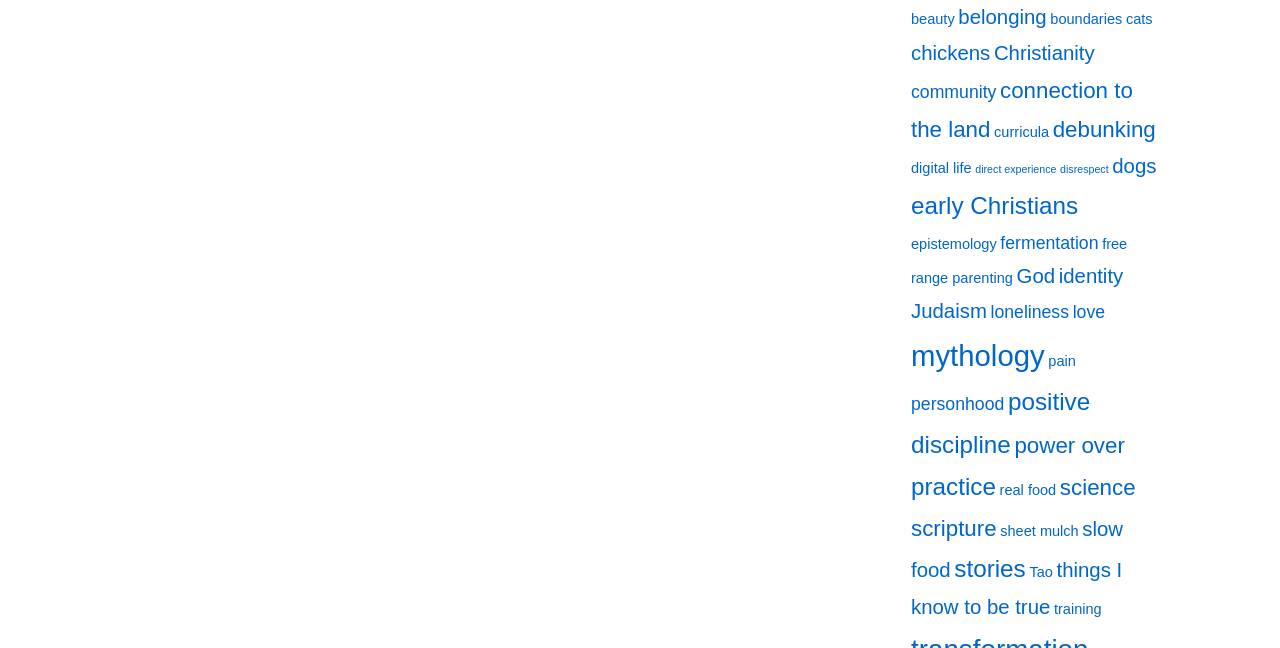What is the image on the webpage about?
Provide a concise answer using a single word or phrase based on the image.

Fidget spinner